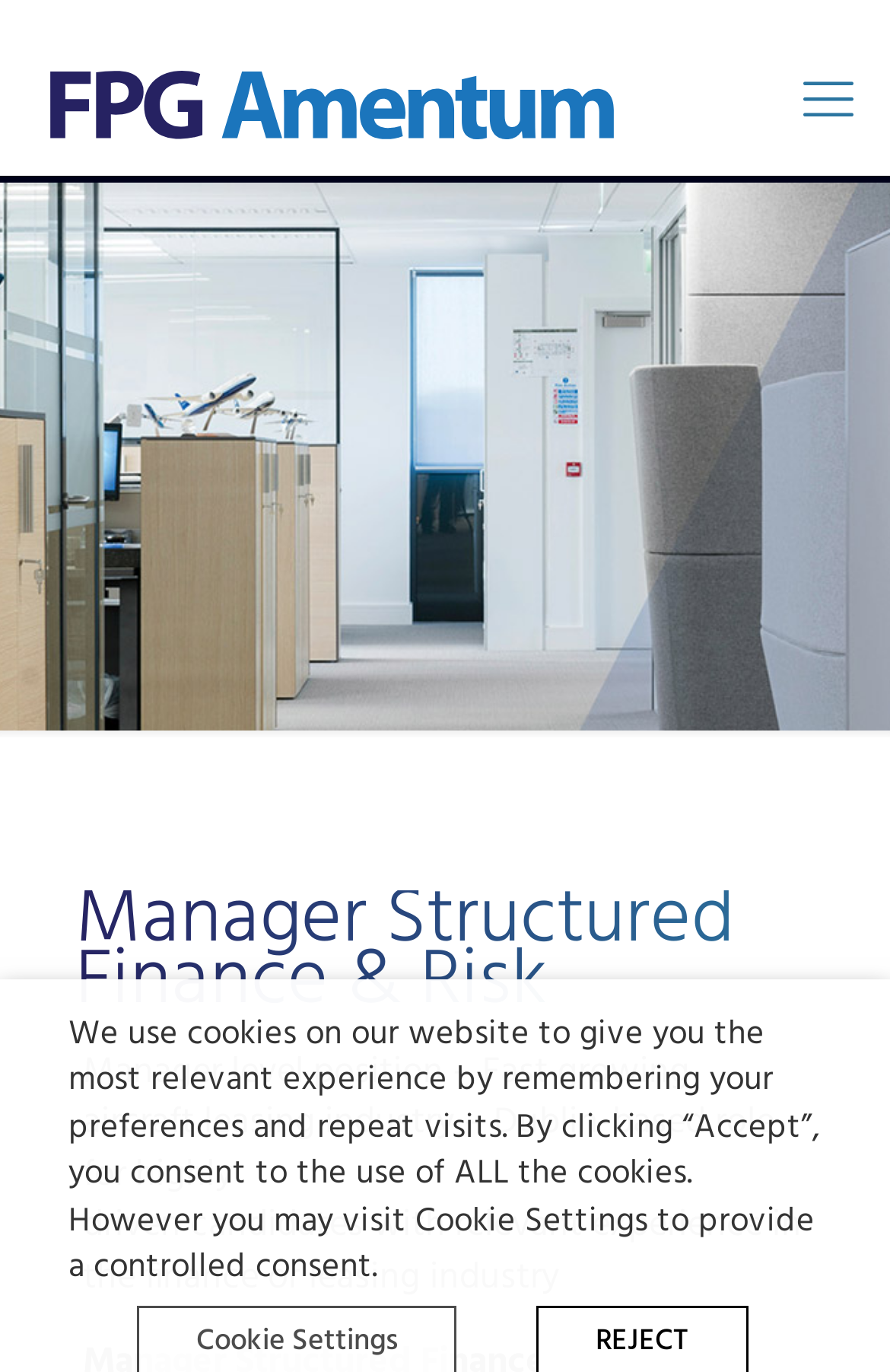Deliver a detailed narrative of the webpage's visual and textual elements.

The webpage is about FPG Amentum, a third-party provider of aircraft investment management and advisory services. At the top left corner, there is a logo of FPG Amentum, which is a clickable link. On the top right corner, there is a mobile menu link. 

Below the logo, there is a heading that reads "Manager Structured Finance & Risk". Underneath the heading, there are two paragraphs of text. The first paragraph describes a job opportunity for a manager level position in the aircraft leasing industry, based in Dublin, and is suitable for driven candidates with relevant experience. The second paragraph continues to describe the job requirements. 

At the bottom of the page, there is a notification about the use of cookies on the website, which informs users that by clicking "Accept", they consent to the use of all cookies, but they can also visit the Cookie Settings to provide controlled consent.